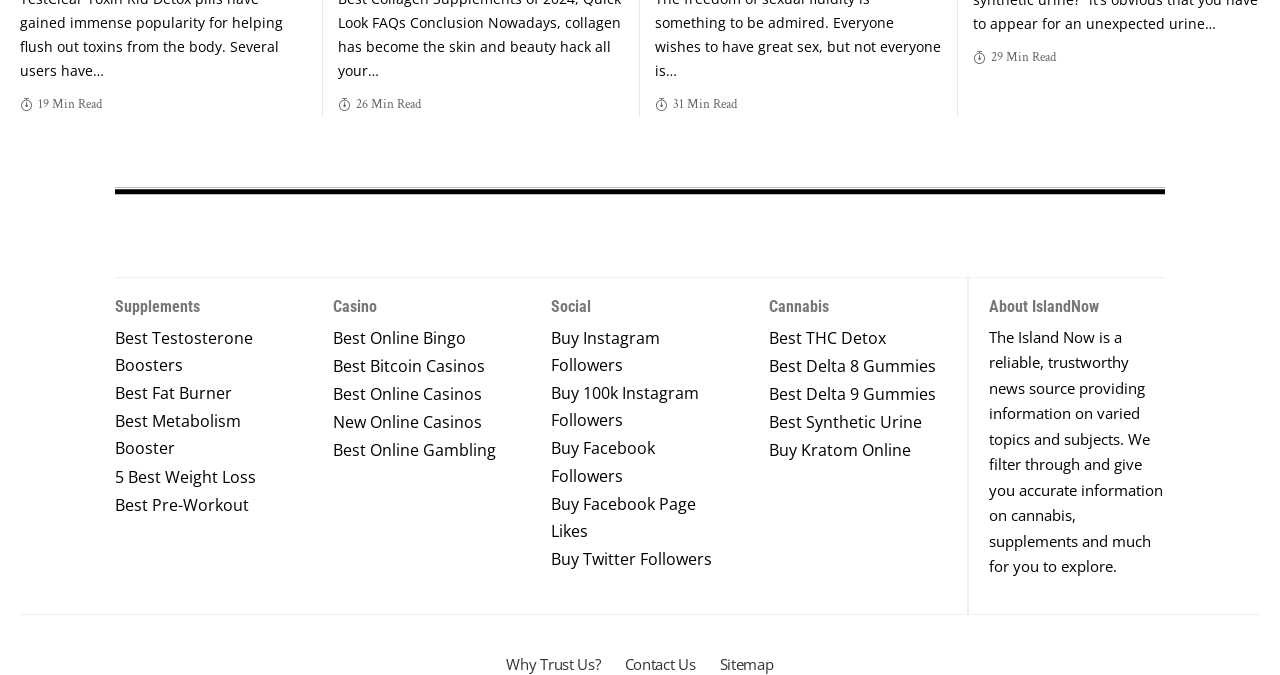What is the topic of the section that starts with 'Buy Instagram Followers'?
Refer to the image and respond with a one-word or short-phrase answer.

Social